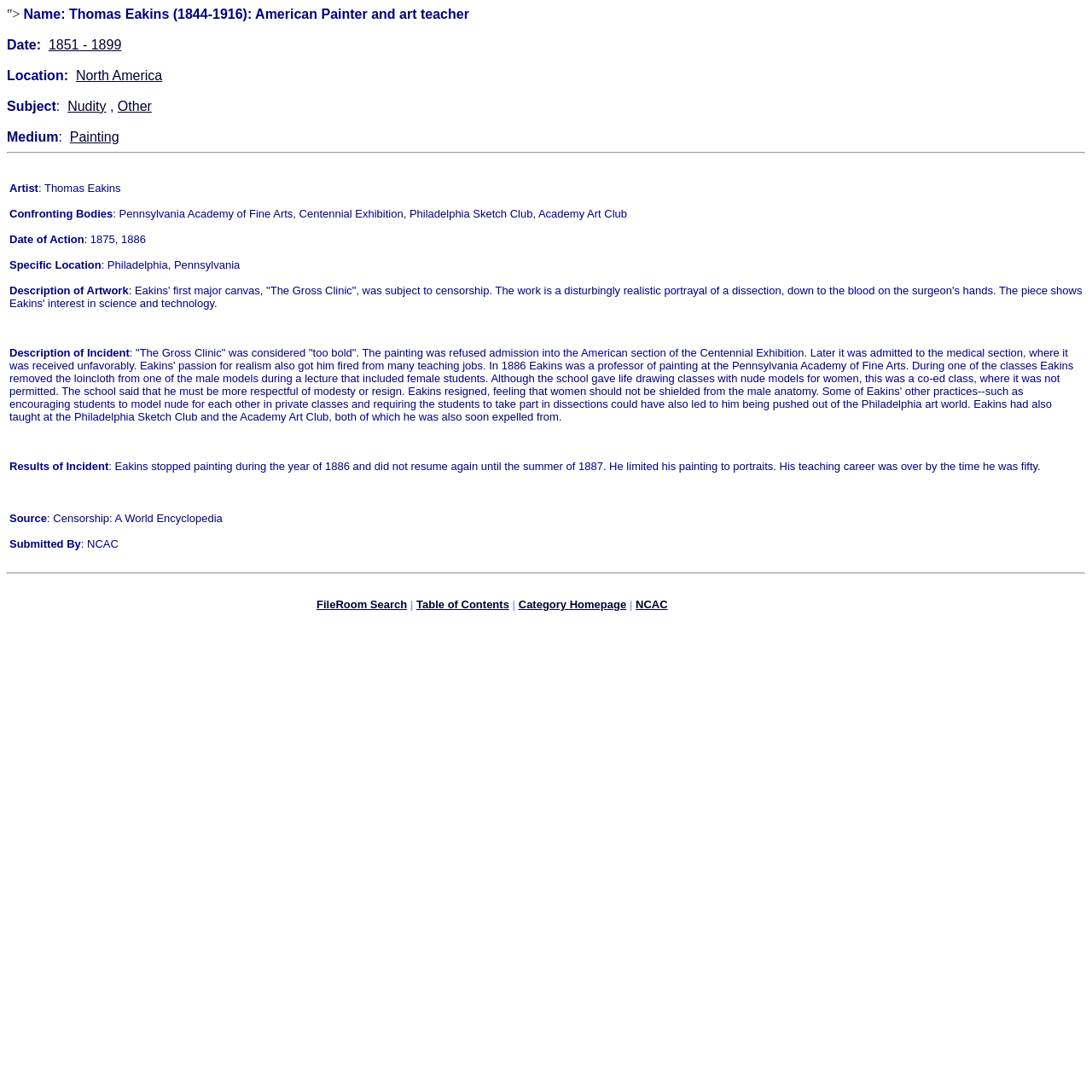By analyzing the image, answer the following question with a detailed response: What is the subject of the artwork?

The subject of the artwork is mentioned in the static text 'Subject: Nudity, Other', which is located below the 'Location' and 'Date' information.